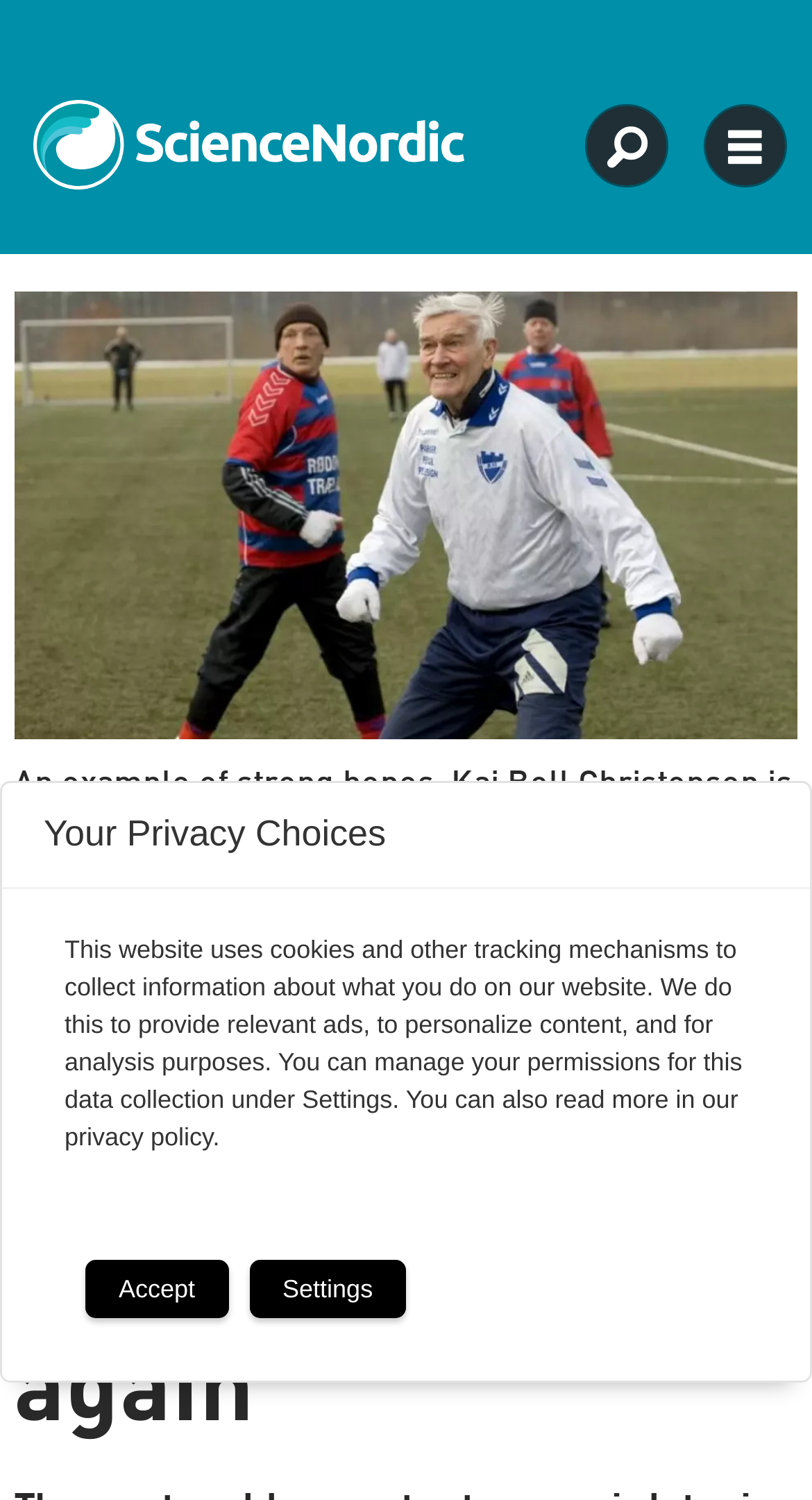Provide a brief response using a word or short phrase to this question:
What is the purpose of the website's data collection?

analysis and ads